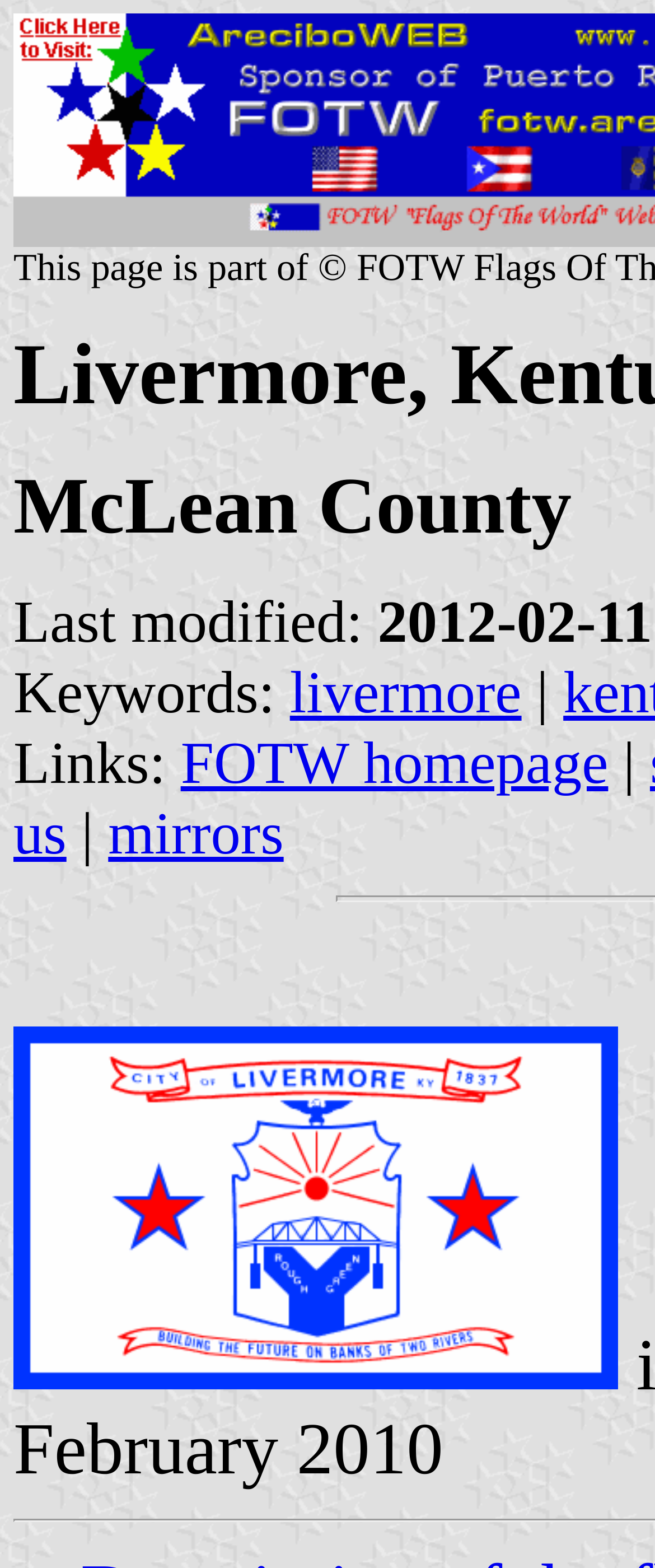Write an elaborate caption that captures the essence of the webpage.

The webpage is about Livermore, Kentucky, in the United States. At the top, there is a section with three lines of text. The first line reads "Last modified: 2012-02-11", with the label "Last modified:" on the left and the date on the right. Below this, there is a line with the label "Keywords:" on the left, followed by a link to "livermore" and a vertical bar. 

Further down, there is another section with two lines of text. The first line reads "Links:", with a link to "FOTW homepage" on the right, followed by a vertical bar. The second line has a vertical bar on the left, followed by a link to "mirrors". 

At the bottom of the page, there is a large image of the flag of Livermore, Kentucky, which takes up most of the width of the page. Above the image, there is a link with the same description, "[flag of Livermore, Kentucky]".